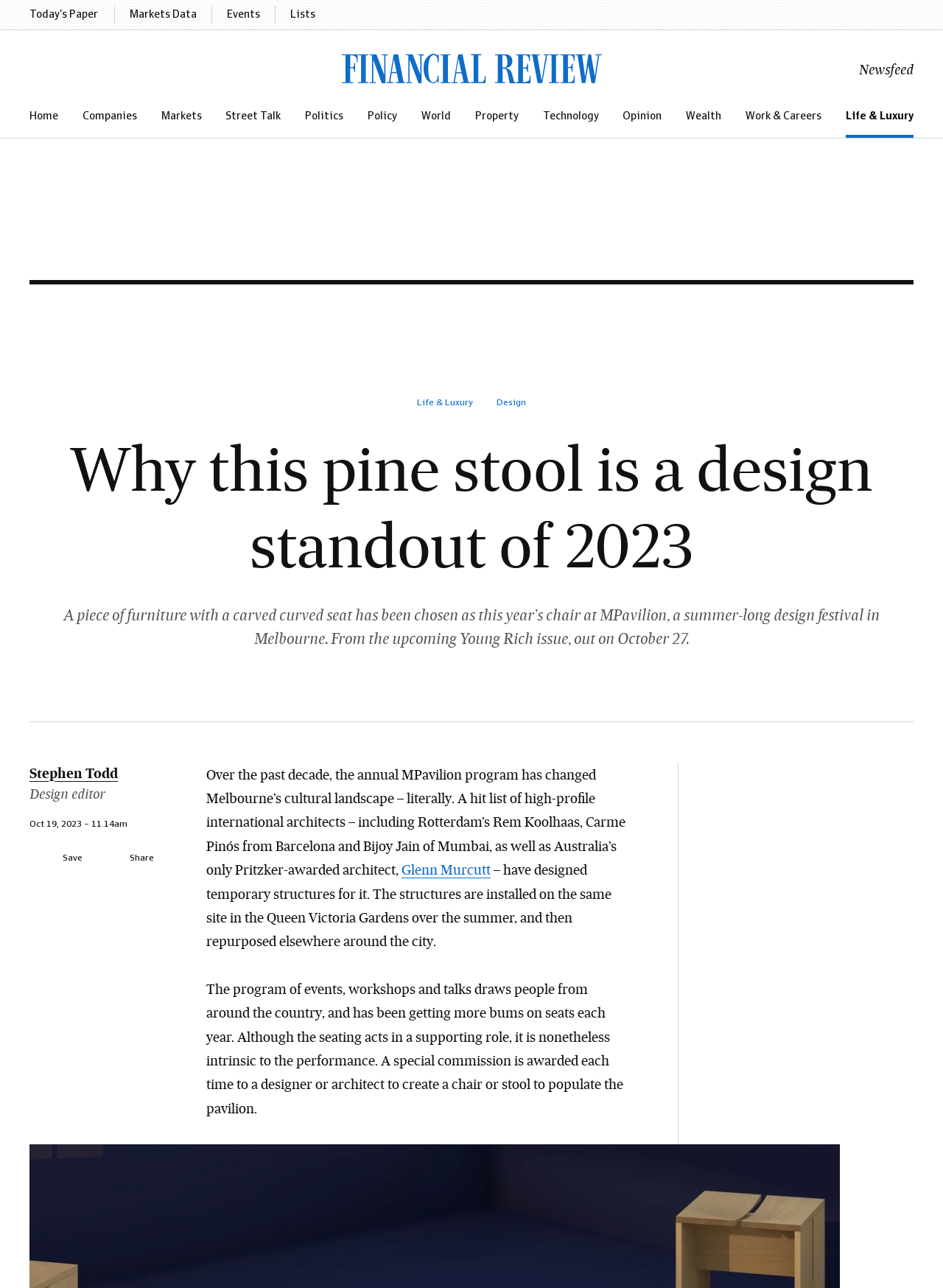Provide the bounding box coordinates of the HTML element this sentence describes: "Work & Careers".

[0.791, 0.085, 0.871, 0.107]